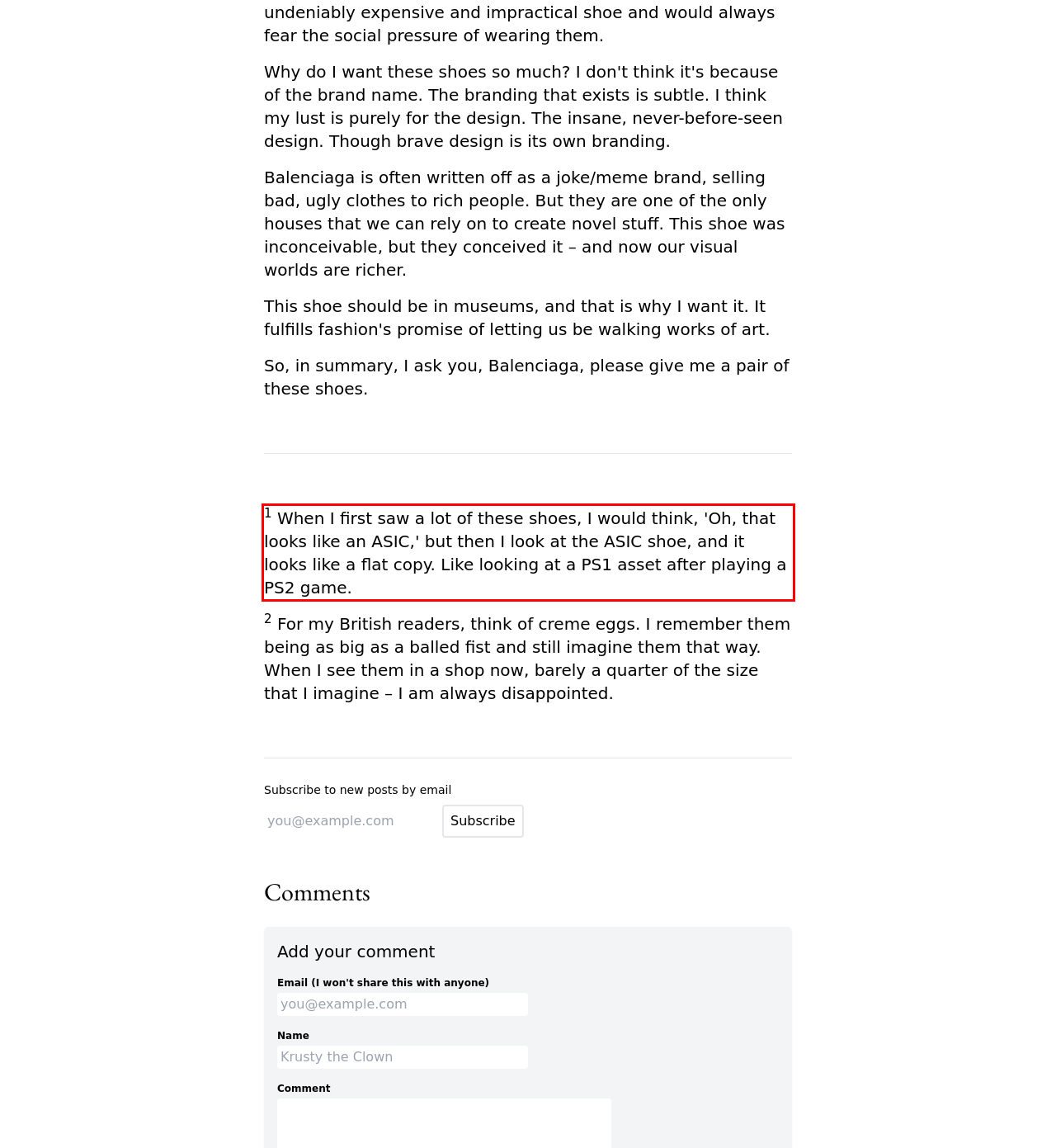Given a screenshot of a webpage, locate the red bounding box and extract the text it encloses.

1 When I first saw a lot of these shoes, I would think, 'Oh, that looks like an ASIC,' but then I look at the ASIC shoe, and it looks like a flat copy. Like looking at a PS1 asset after playing a PS2 game.